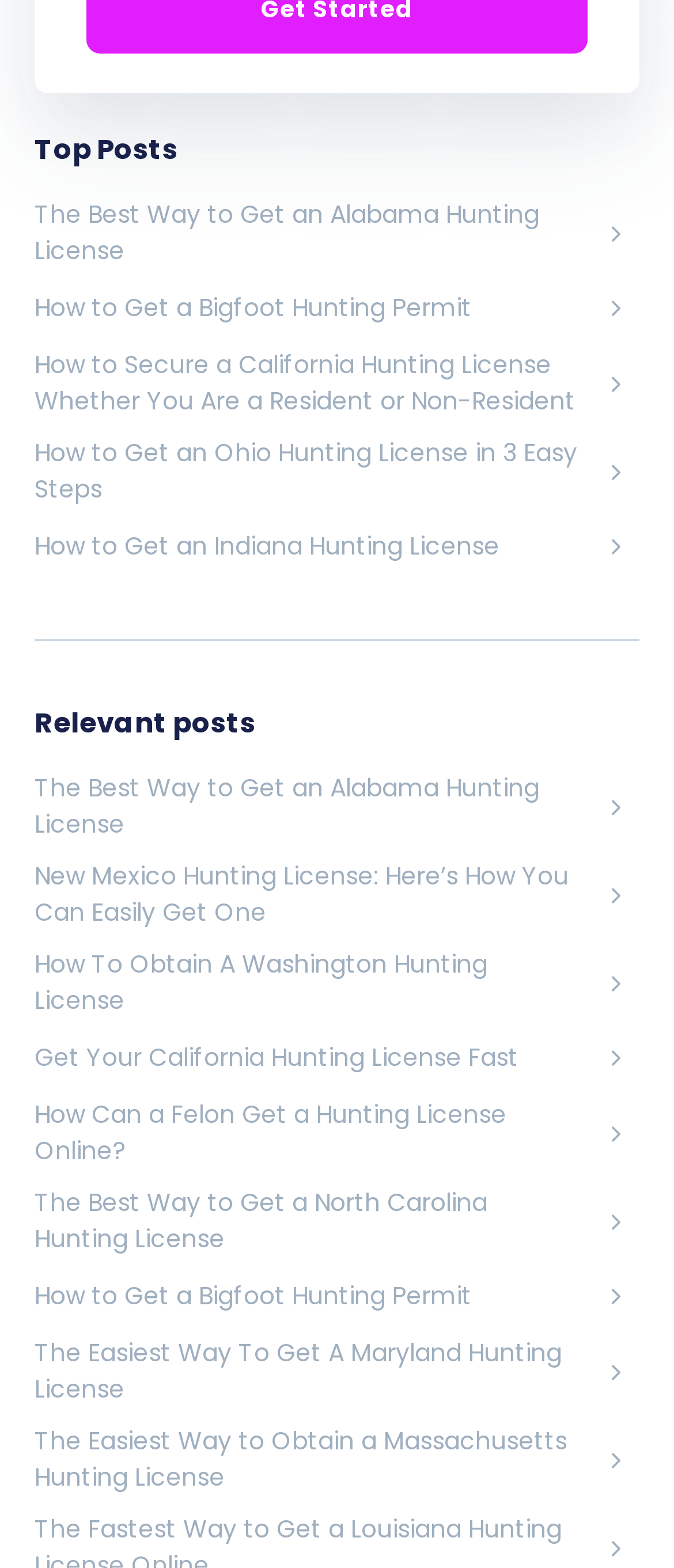How many images are there in the 'Relevant posts' section?
Please ensure your answer is as detailed and informative as possible.

The 'Relevant posts' section contains 10 image elements, each accompanying a link element with descriptive text, which suggests that these images are related to the relevant posts or articles.